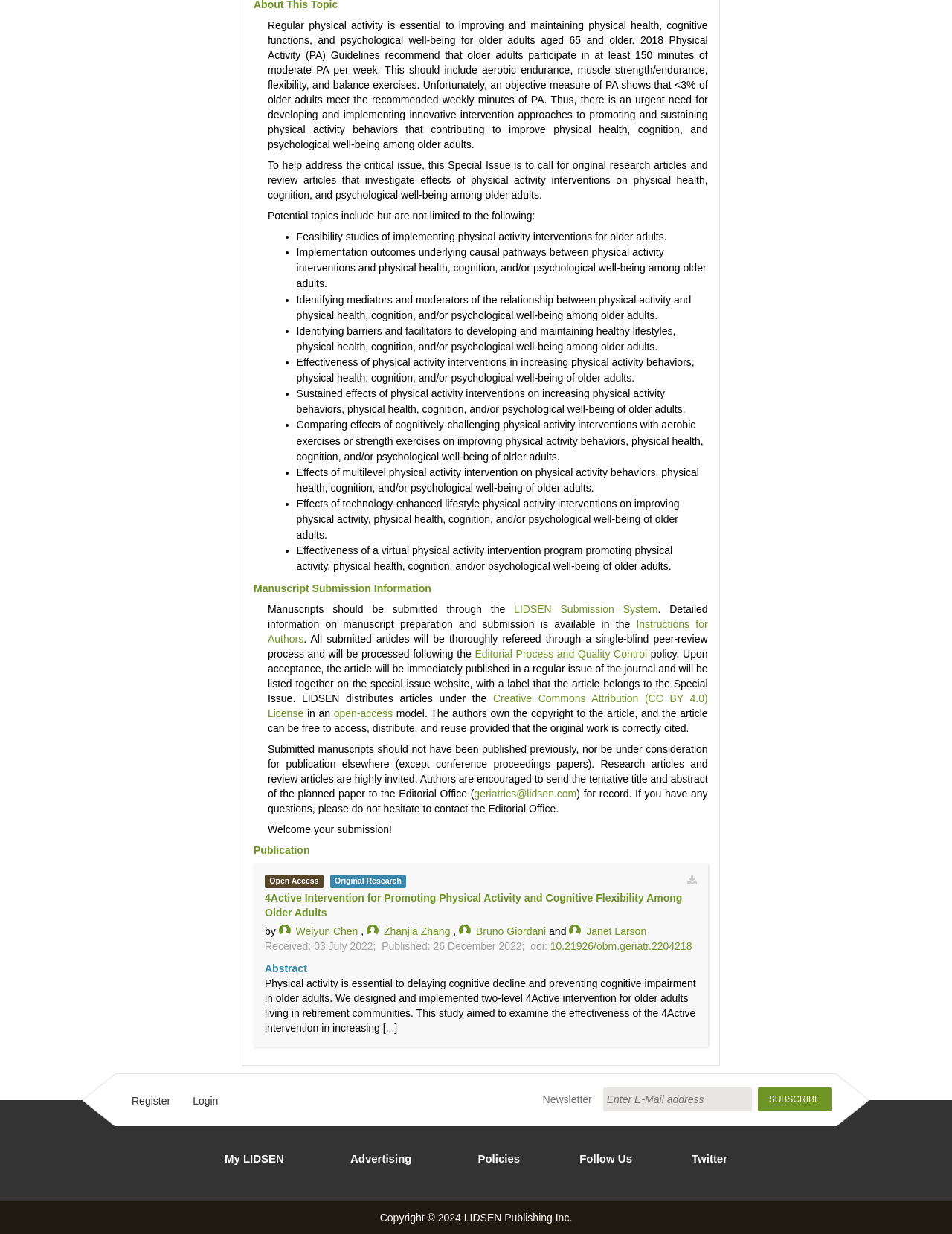Using a single word or phrase, answer the following question: 
What is the recommended weekly minutes of physical activity for older adults?

at least 150 minutes